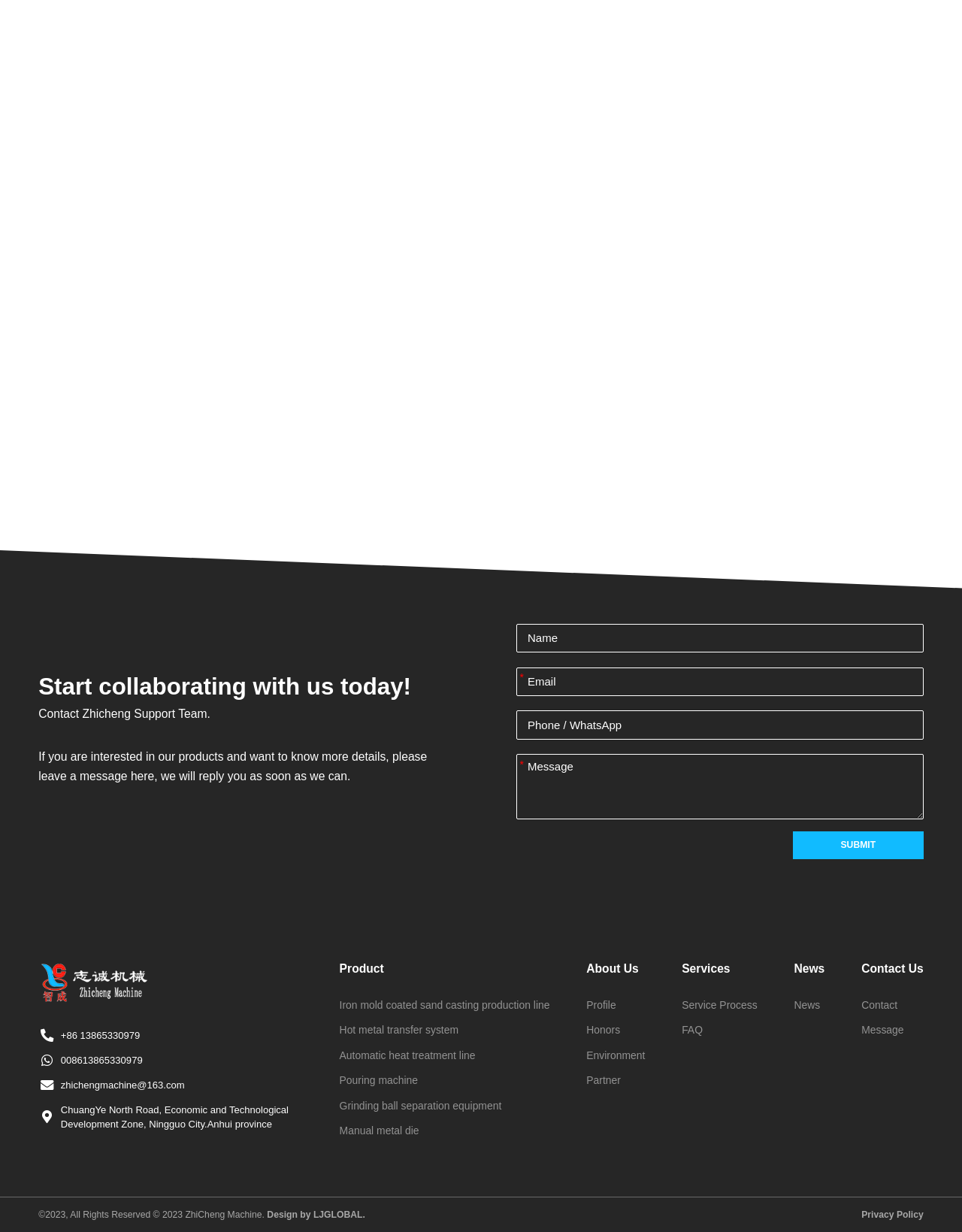Using the element description: "Manual metal die", determine the bounding box coordinates. The coordinates should be in the format [left, top, right, bottom], with values between 0 and 1.

[0.353, 0.913, 0.436, 0.922]